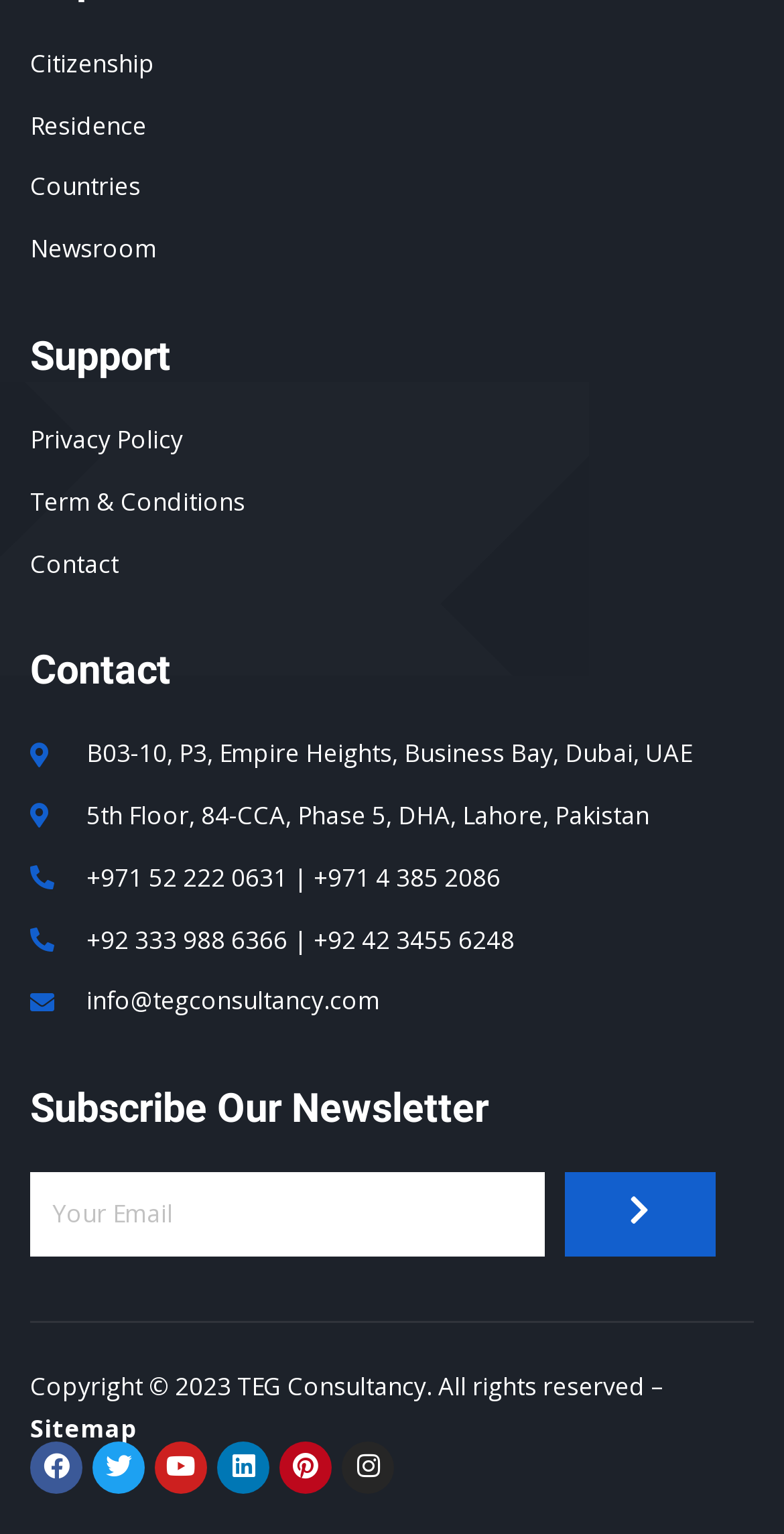Pinpoint the bounding box coordinates of the area that must be clicked to complete this instruction: "Click on Sitemap".

[0.038, 0.92, 0.174, 0.942]